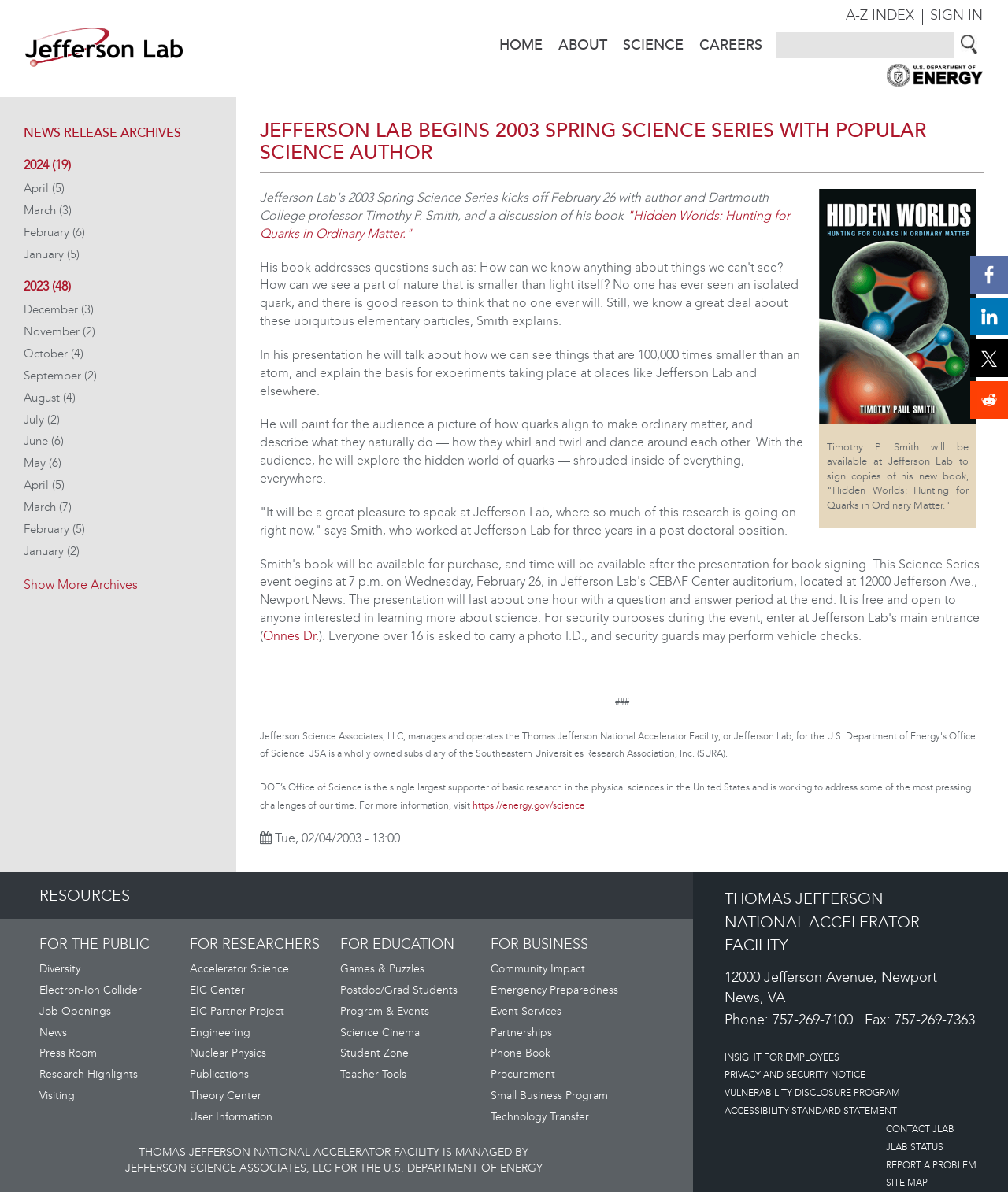Can you extract the primary headline text from the webpage?

JEFFERSON LAB BEGINS 2003 SPRING SCIENCE SERIES WITH POPULAR SCIENCE AUTHOR